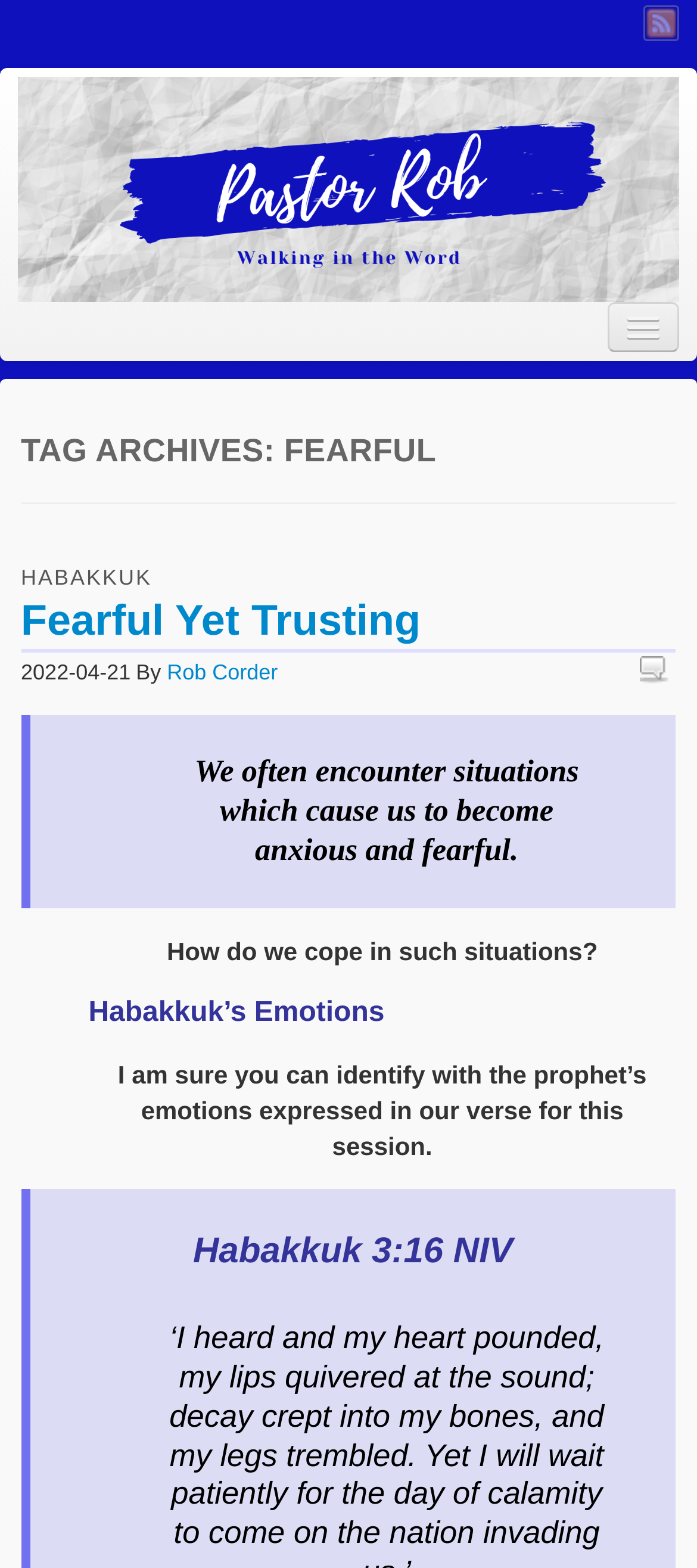Show the bounding box coordinates of the element that should be clicked to complete the task: "Visit the 'Home' page".

[0.026, 0.224, 0.974, 0.271]